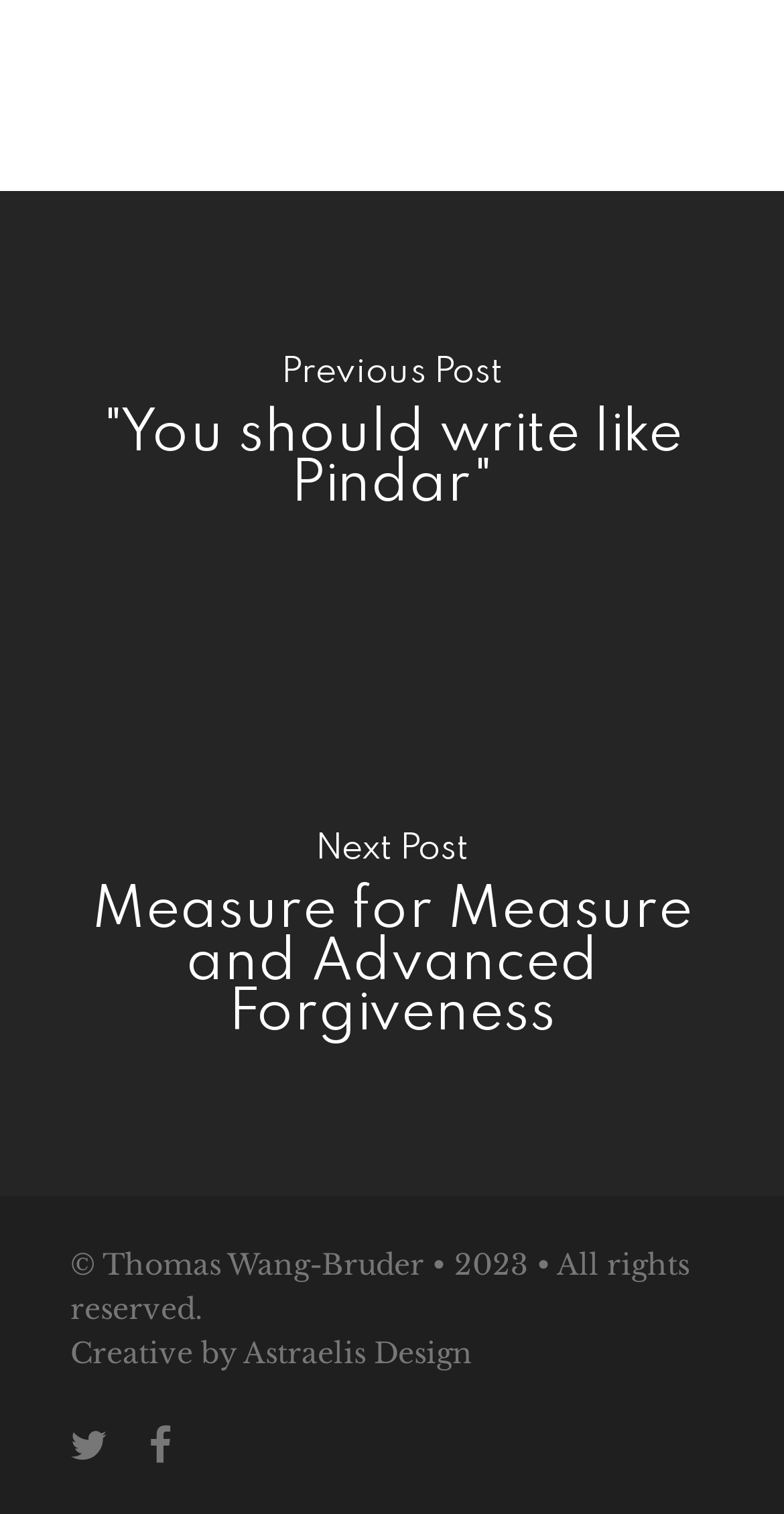What is the name of the design company?
Look at the image and answer with only one word or phrase.

Astraelis Design